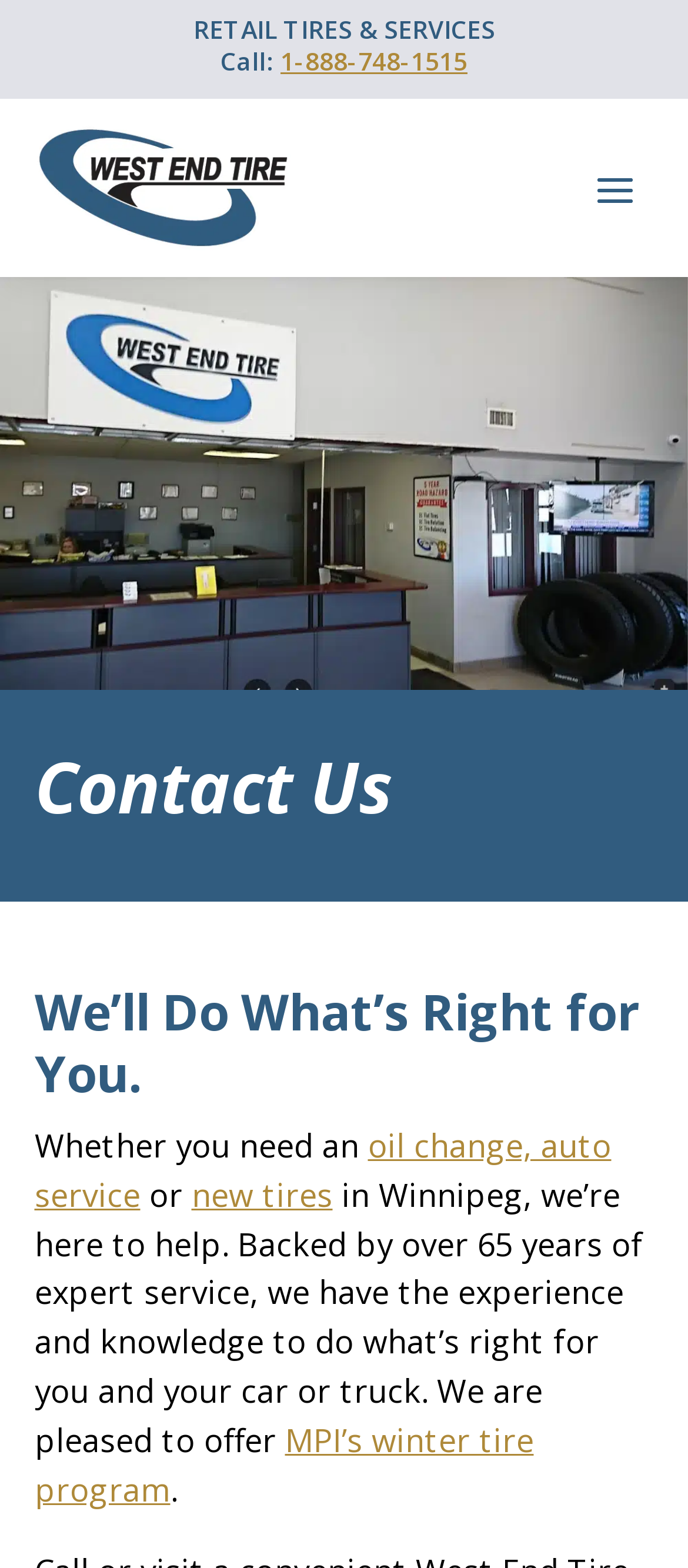Locate the UI element that matches the description MPI’s winter tire program in the webpage screenshot. Return the bounding box coordinates in the format (top-left x, top-left y, bottom-right x, bottom-right y), with values ranging from 0 to 1.

[0.05, 0.905, 0.776, 0.963]